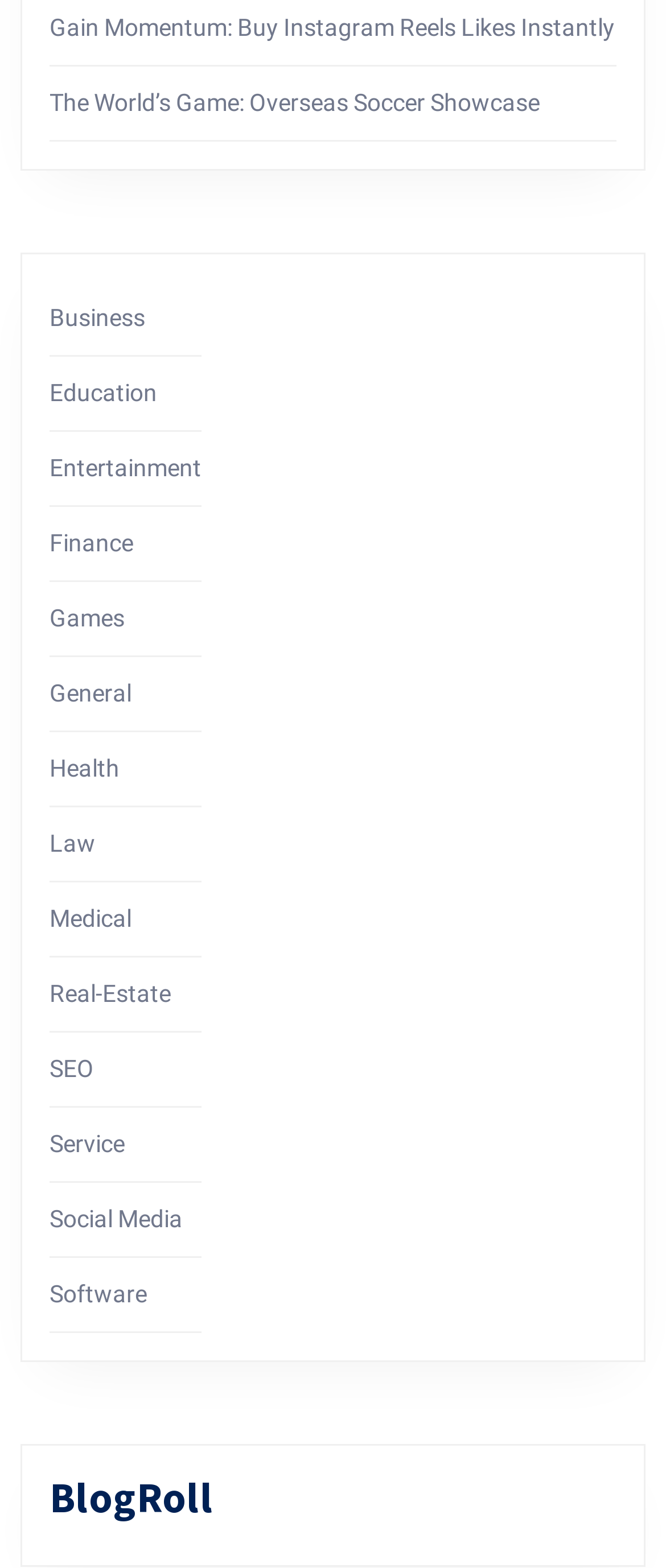Are there any subheadings?
Could you answer the question in a detailed manner, providing as much information as possible?

I did not find any subheading elements on the page. The only heading element is 'BlogRoll', which is a main heading.